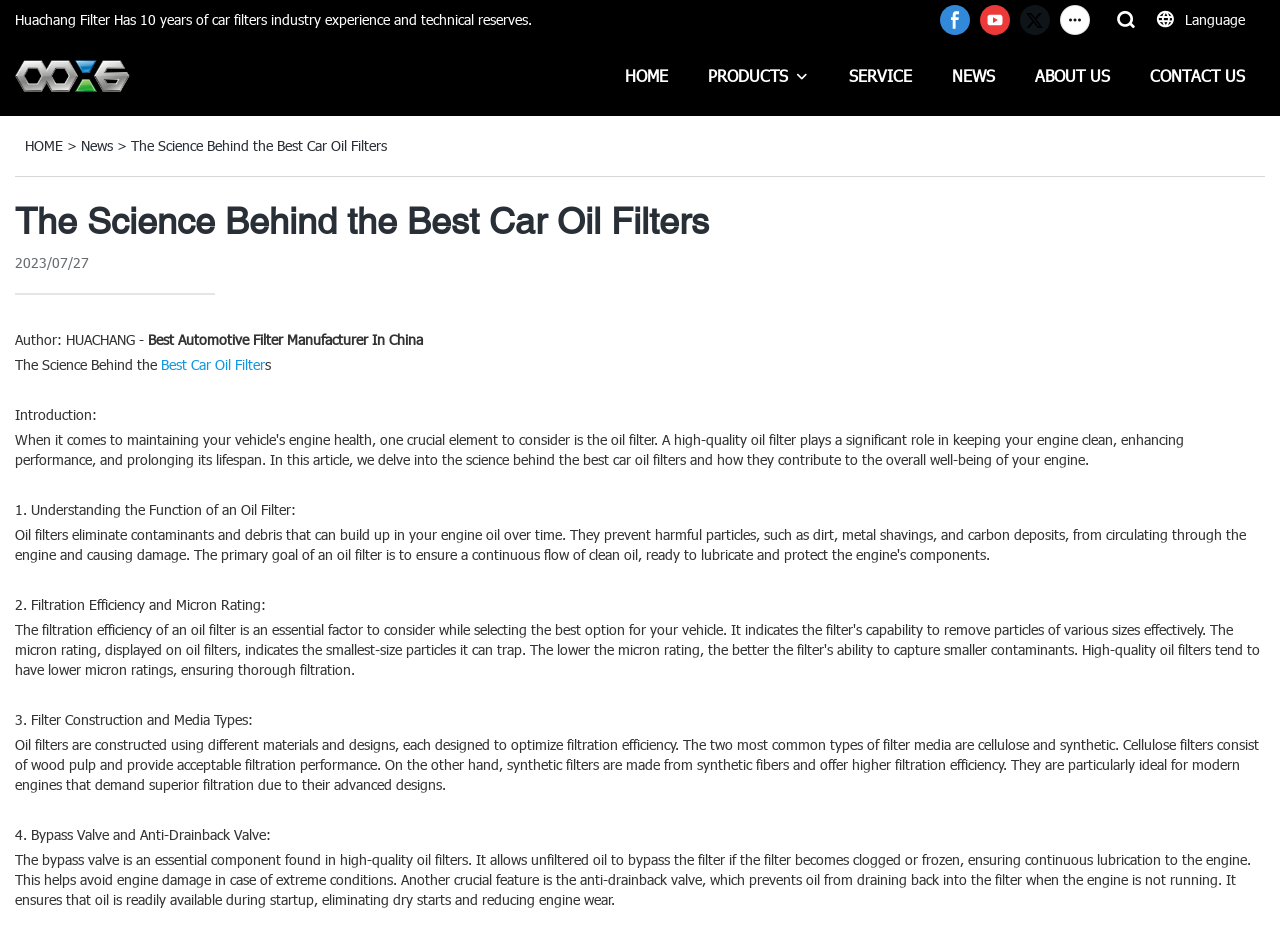Locate the bounding box coordinates of the area that needs to be clicked to fulfill the following instruction: "Follow the facebook link". The coordinates should be in the format of four float numbers between 0 and 1, namely [left, top, right, bottom].

[0.734, 0.0, 0.758, 0.043]